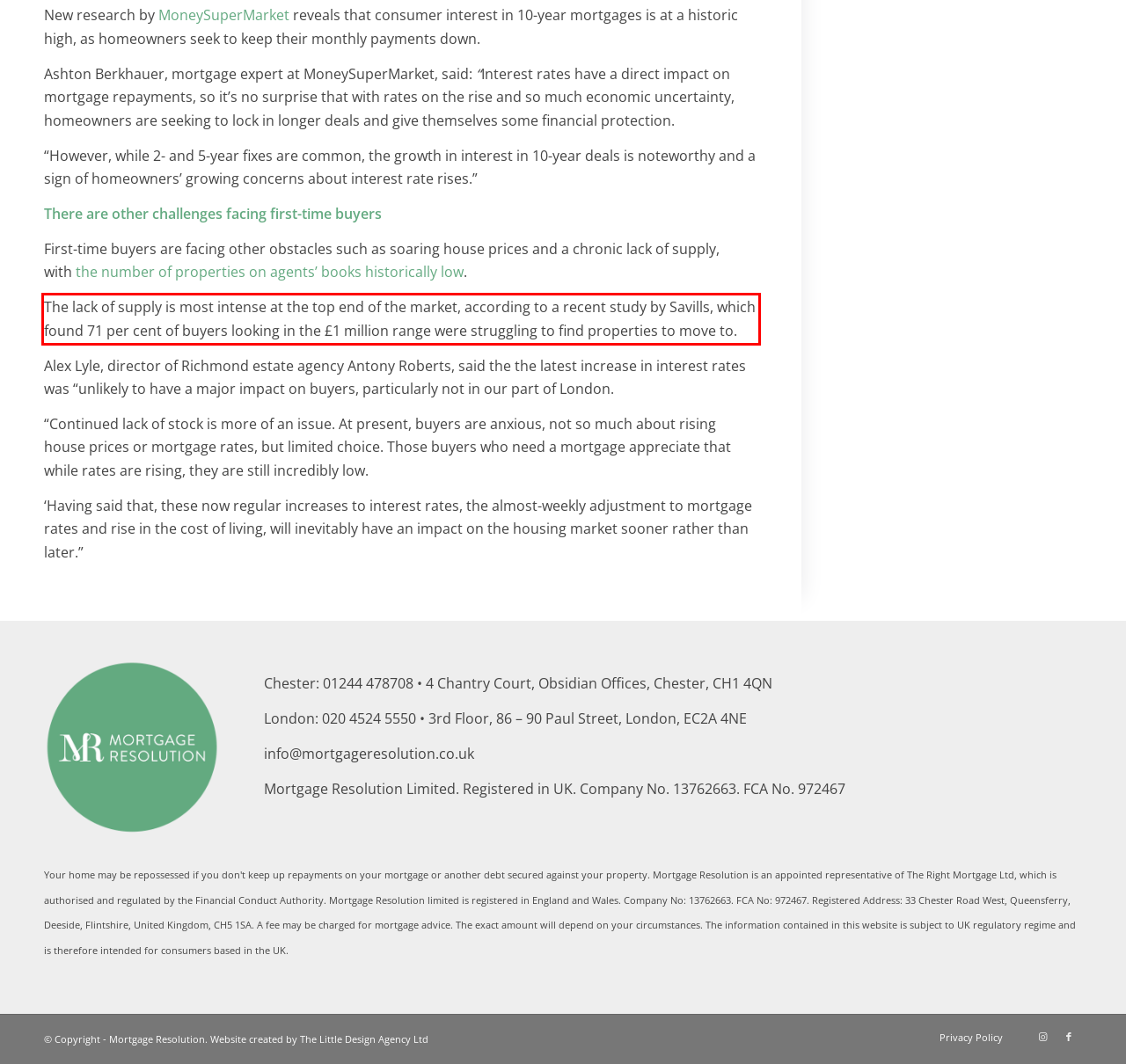You are presented with a screenshot containing a red rectangle. Extract the text found inside this red bounding box.

The lack of supply is most intense at the top end of the market, according to a recent study by Savills, which found 71 per cent of buyers looking in the £1 million range were struggling to find properties to move to.